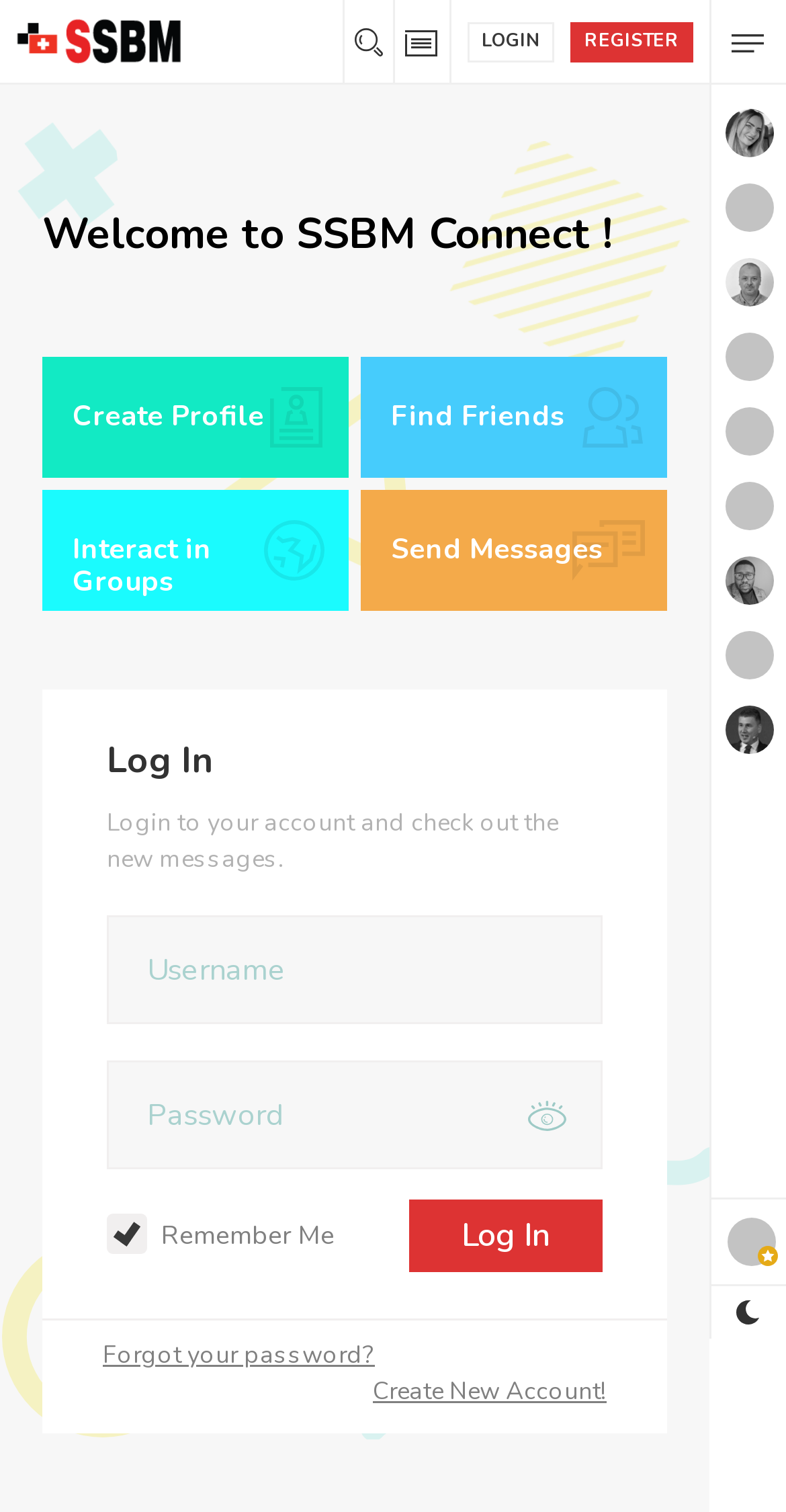Bounding box coordinates should be provided in the format (top-left x, top-left y, bottom-right x, bottom-right y) with all values between 0 and 1. Identify the bounding box for this UI element: Forgot your password?

[0.131, 0.884, 0.477, 0.908]